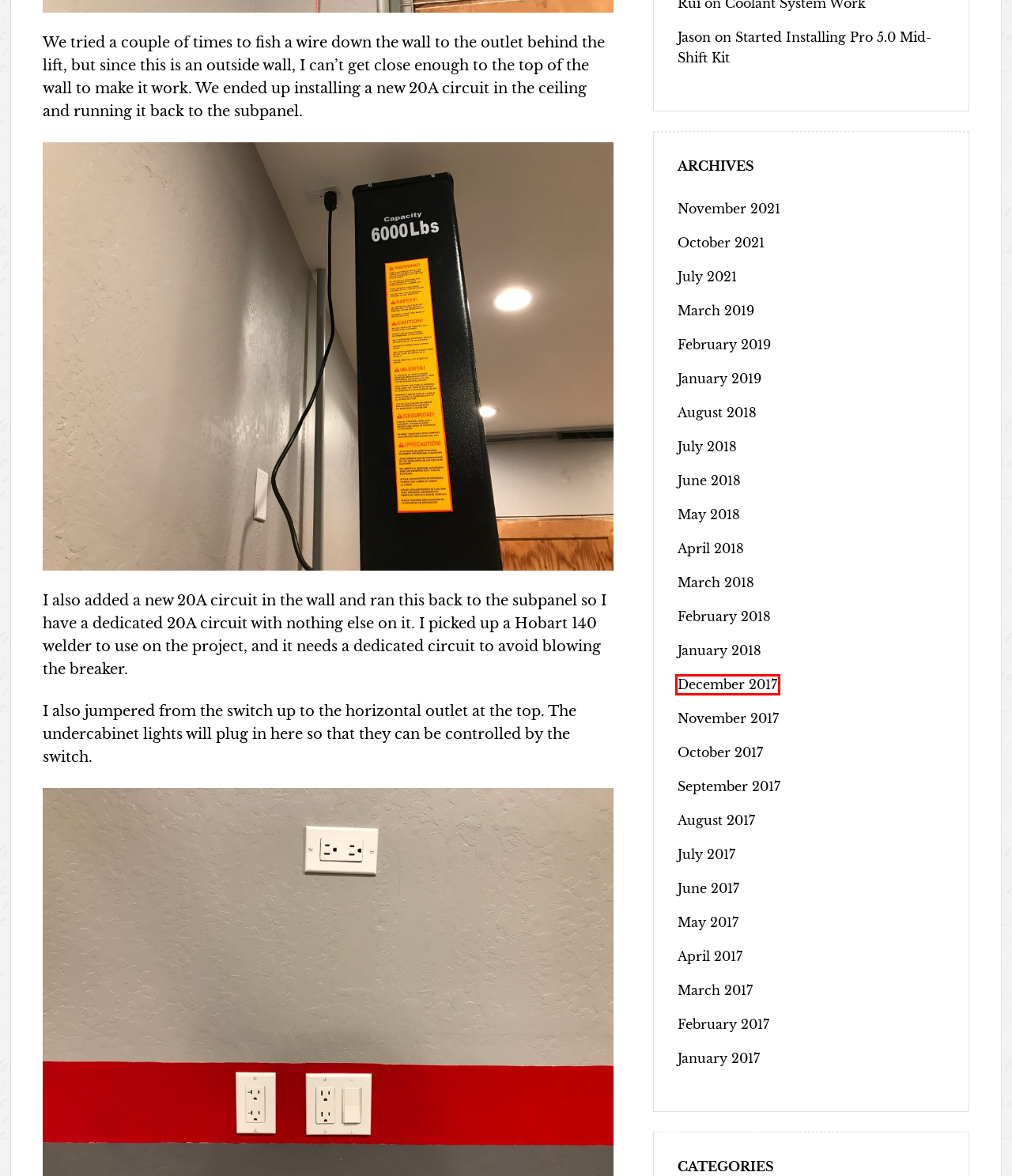After examining the screenshot of a webpage with a red bounding box, choose the most accurate webpage description that corresponds to the new page after clicking the element inside the red box. Here are the candidates:
A. November 2017 – Jennifer's Cobra
B. July 2021 – Jennifer's Cobra
C. October 2017 – Jennifer's Cobra
D. June 2018 – Jennifer's Cobra
E. December 2017 – Jennifer's Cobra
F. January 2018 – Jennifer's Cobra
G. February 2017 – Jennifer's Cobra
H. January 2017 – Jennifer's Cobra

E